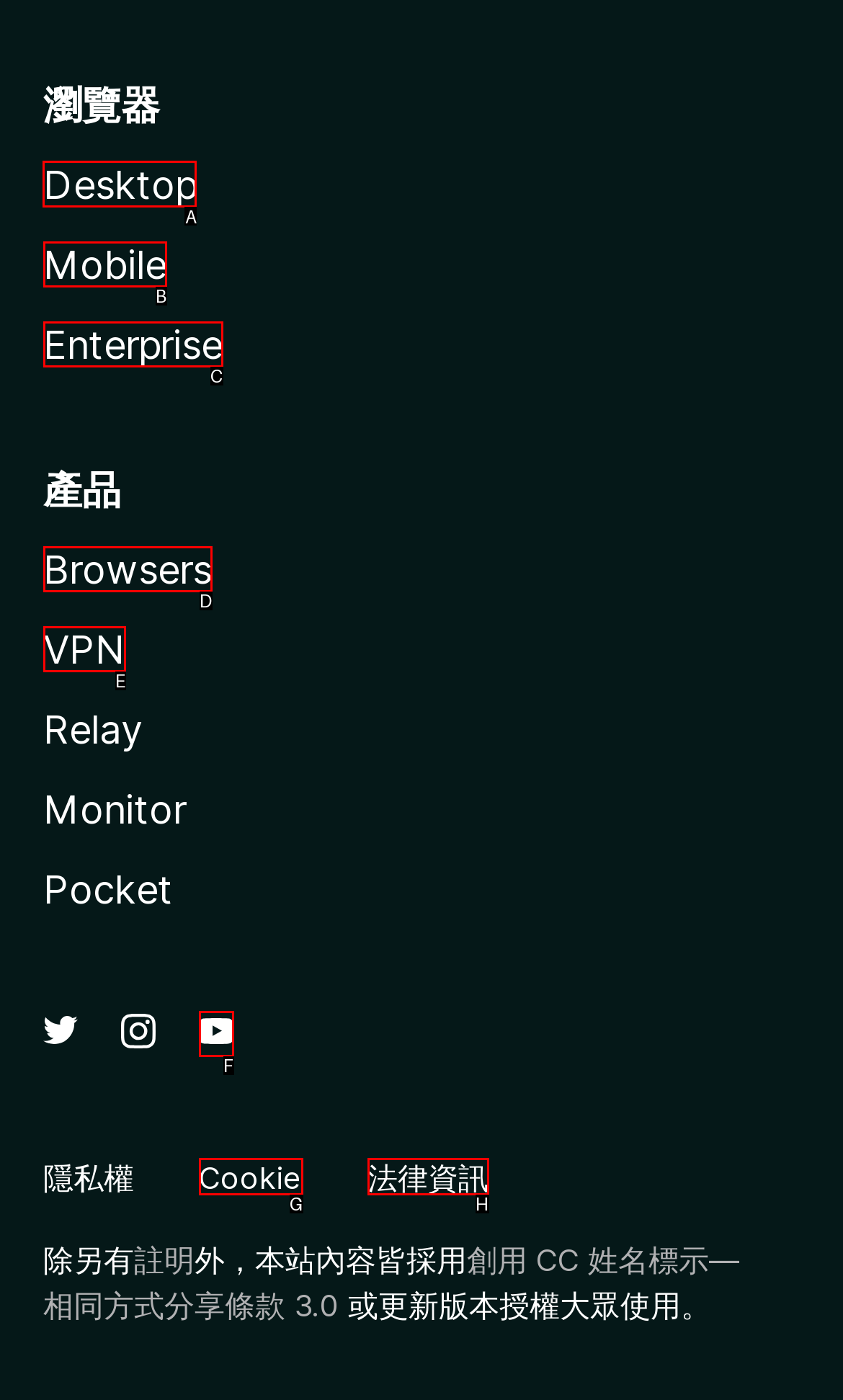Determine the letter of the UI element that will complete the task: Click on Desktop
Reply with the corresponding letter.

A